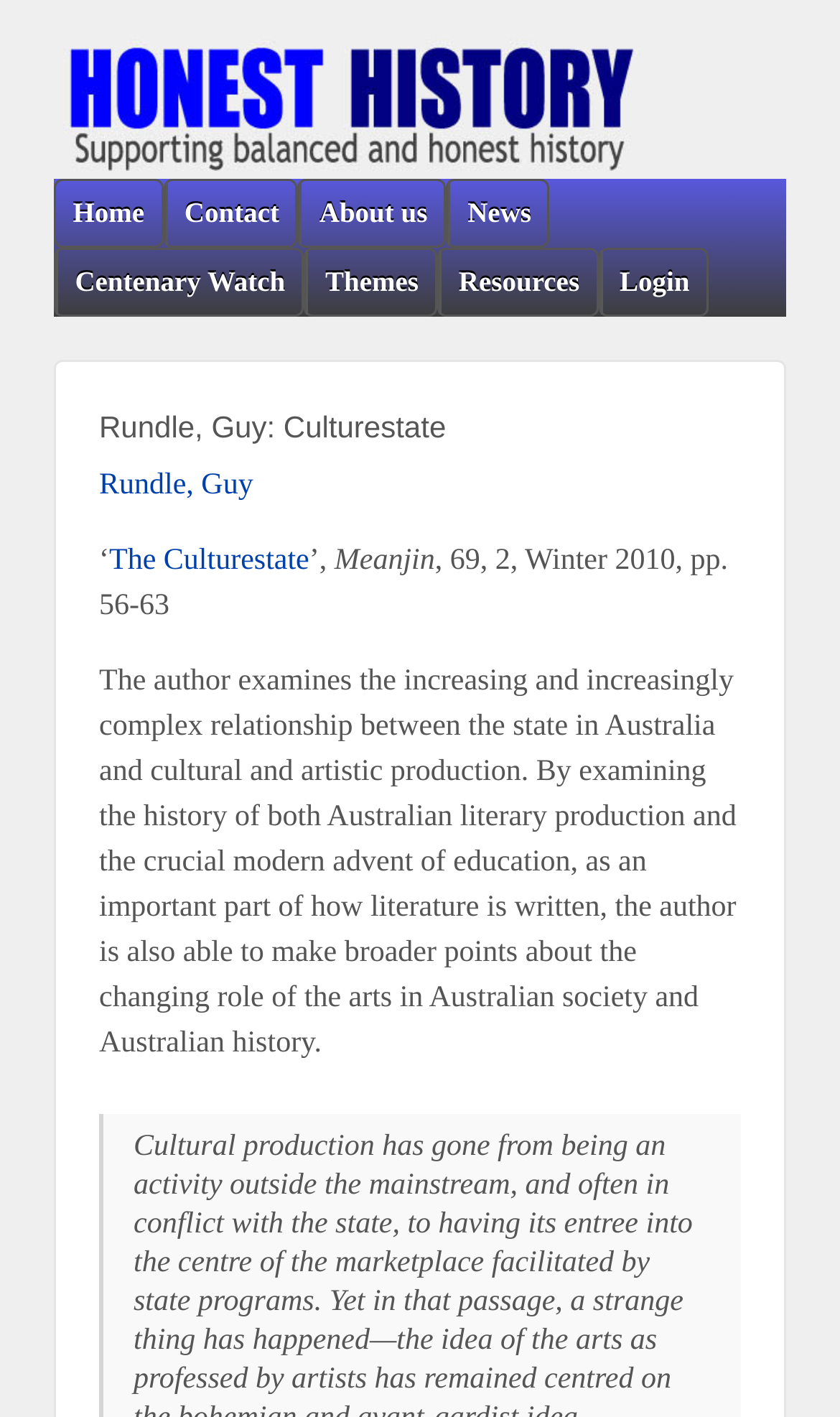Carefully examine the image and provide an in-depth answer to the question: How many sections are in the secondary navigation bar?

I counted the links in the secondary navigation bar, which are 'Themes', 'Resources', 'Centenary Watch', and 'Login', and found that there are 4 sections in total.